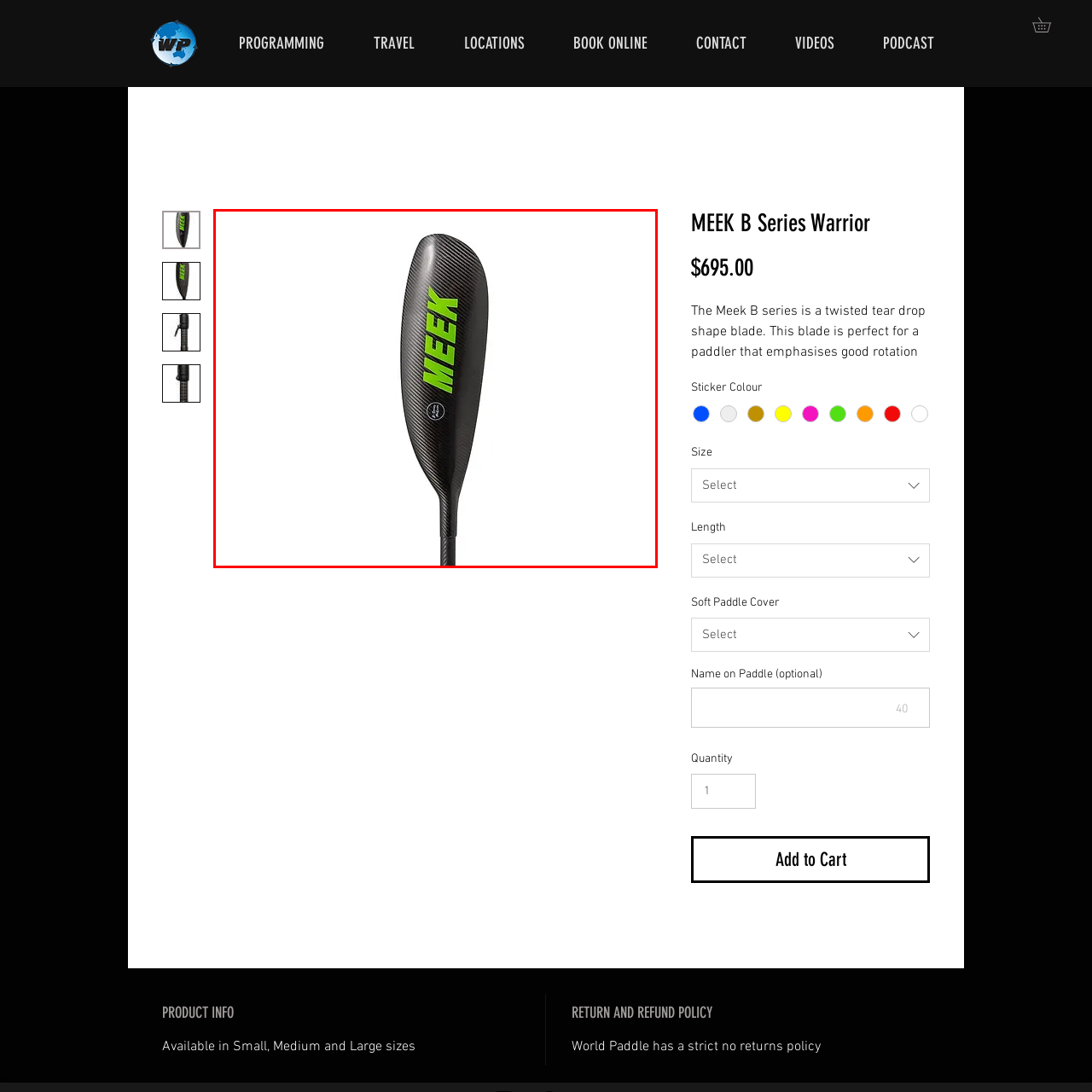Explain the image in the red bounding box with extensive details.

Introducing the MEEK B Series Warrior paddle, designed for paddlers who prioritize performance and precision. This paddle features a unique twisted teardrop-shaped blade, expertly crafted to enhance rotational techniques during each stroke. With a lightweight and ultra-stiff construction, it provides optimal strength throughout the stroke without compromising on ease of handling. The striking design showcases a sleek black finish adorned with vibrant green lettering, making it not just a tool but a statement on the water. Ideal for competitive and recreational use, the MEEK B Series Warrior ensures that every paddler can achieve the perfect balance of power and control. Perfect for those seeking quality and innovation in their paddling experience.